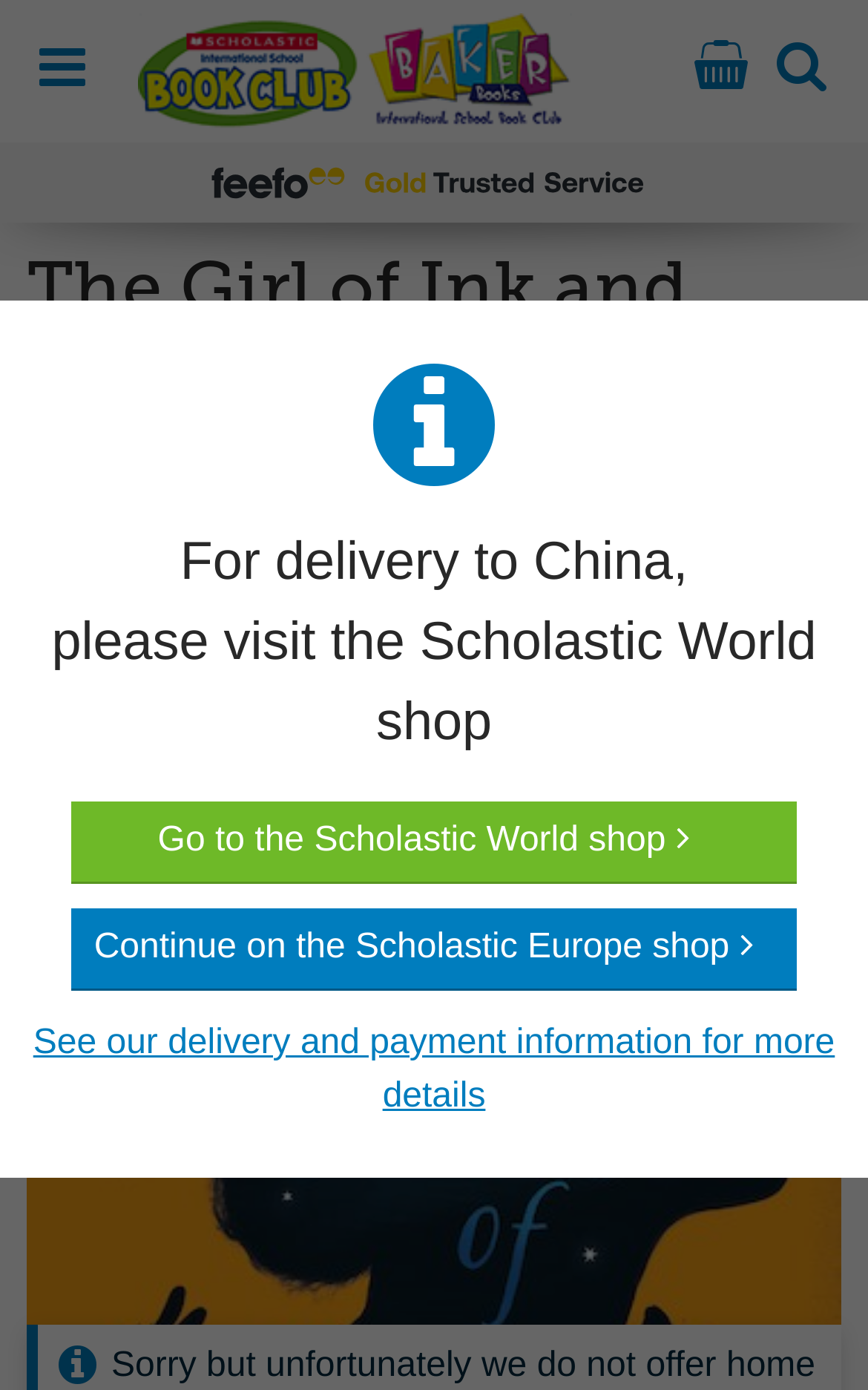Determine the bounding box for the UI element as described: "0 items €0.00". The coordinates should be represented as four float numbers between 0 and 1, formatted as [left, top, right, bottom].

[0.031, 0.102, 0.969, 0.14]